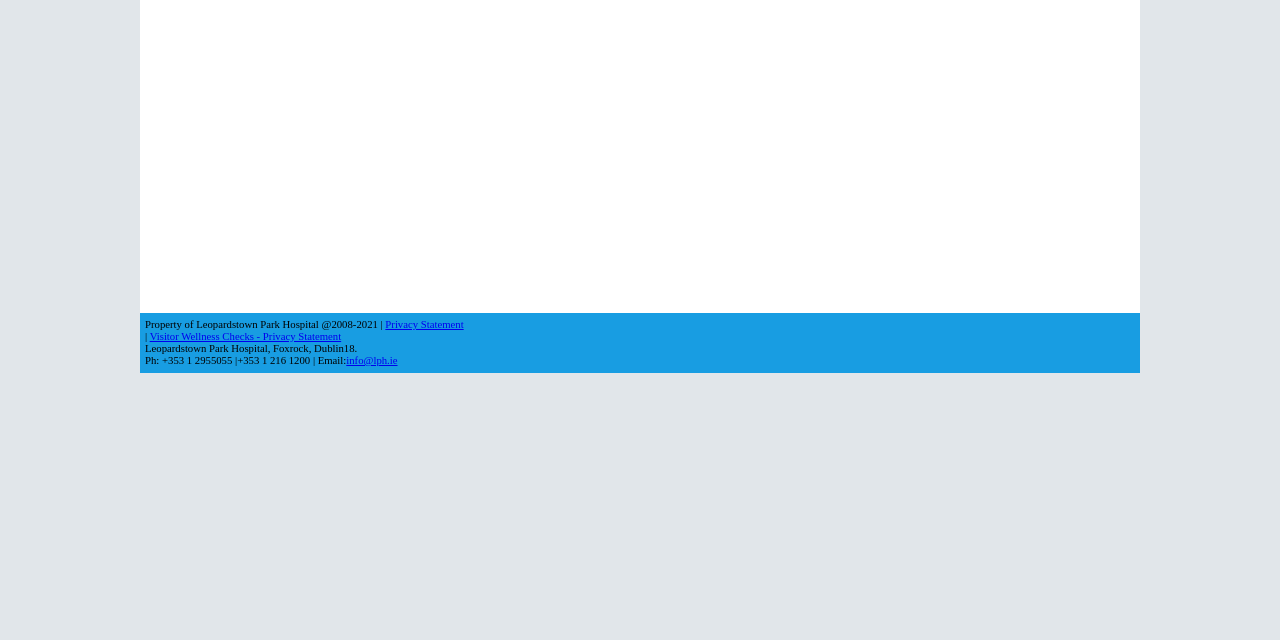Find the coordinates for the bounding box of the element with this description: "info@lph.ie".

[0.271, 0.553, 0.311, 0.572]